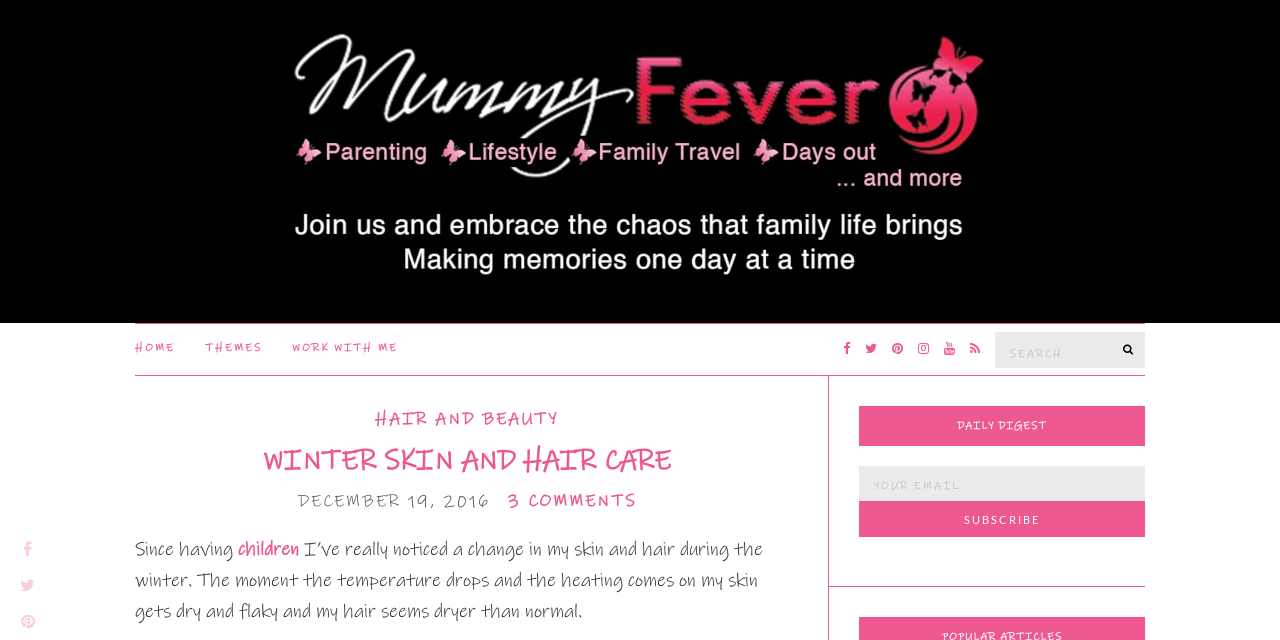How many comments are there on the blog post?
Use the image to give a comprehensive and detailed response to the question.

The number of comments can be found below the blog post content, where it says '3 COMMENTS' in a link element.